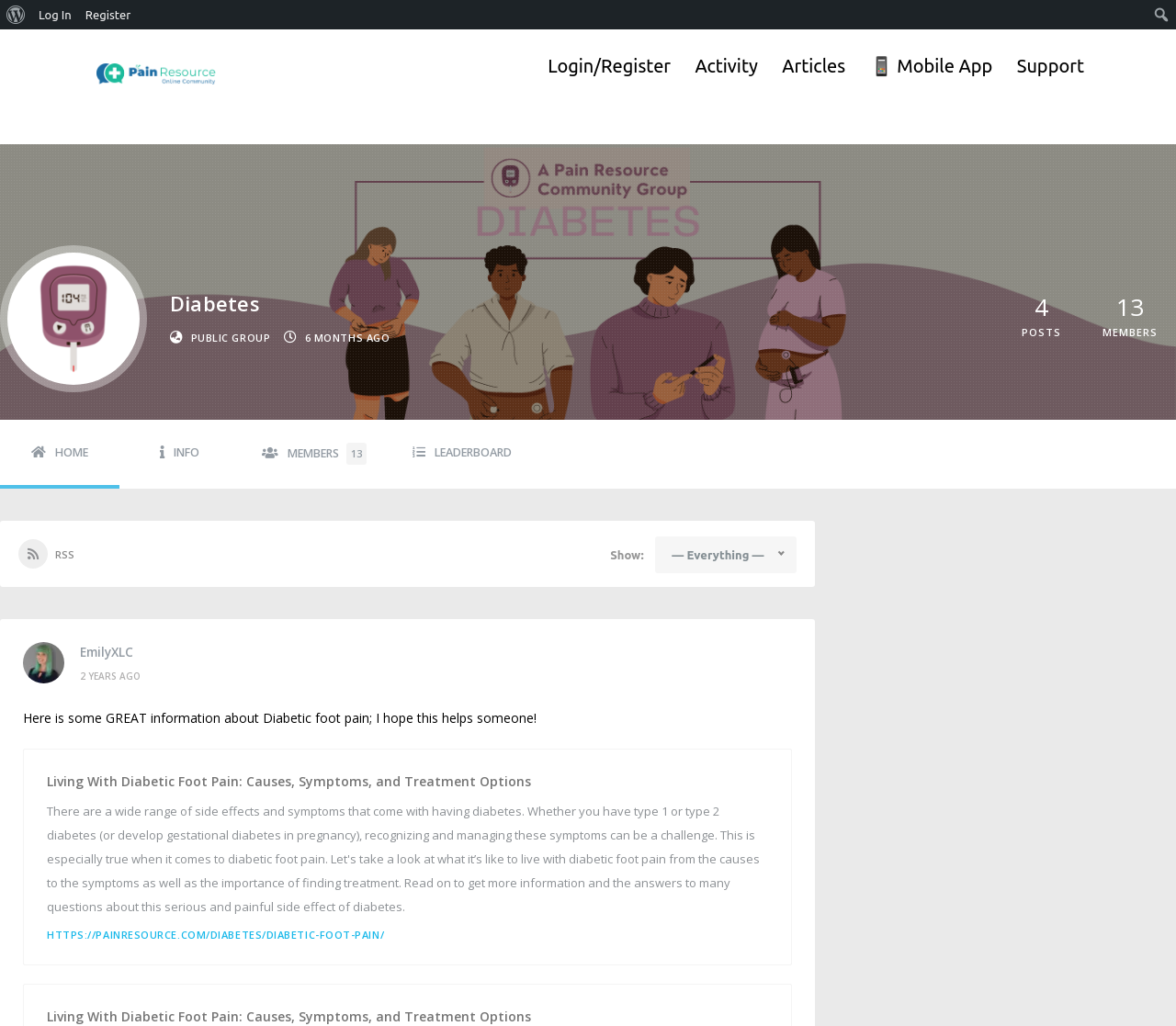What is the navigation menu item after 'INFO'?
Examine the image and provide an in-depth answer to the question.

I found the answer by looking at the navigation element with the text 'Group primary navigation' and its corresponding link elements, which suggests that the navigation menu item after 'INFO' is 'MEMBERS'.